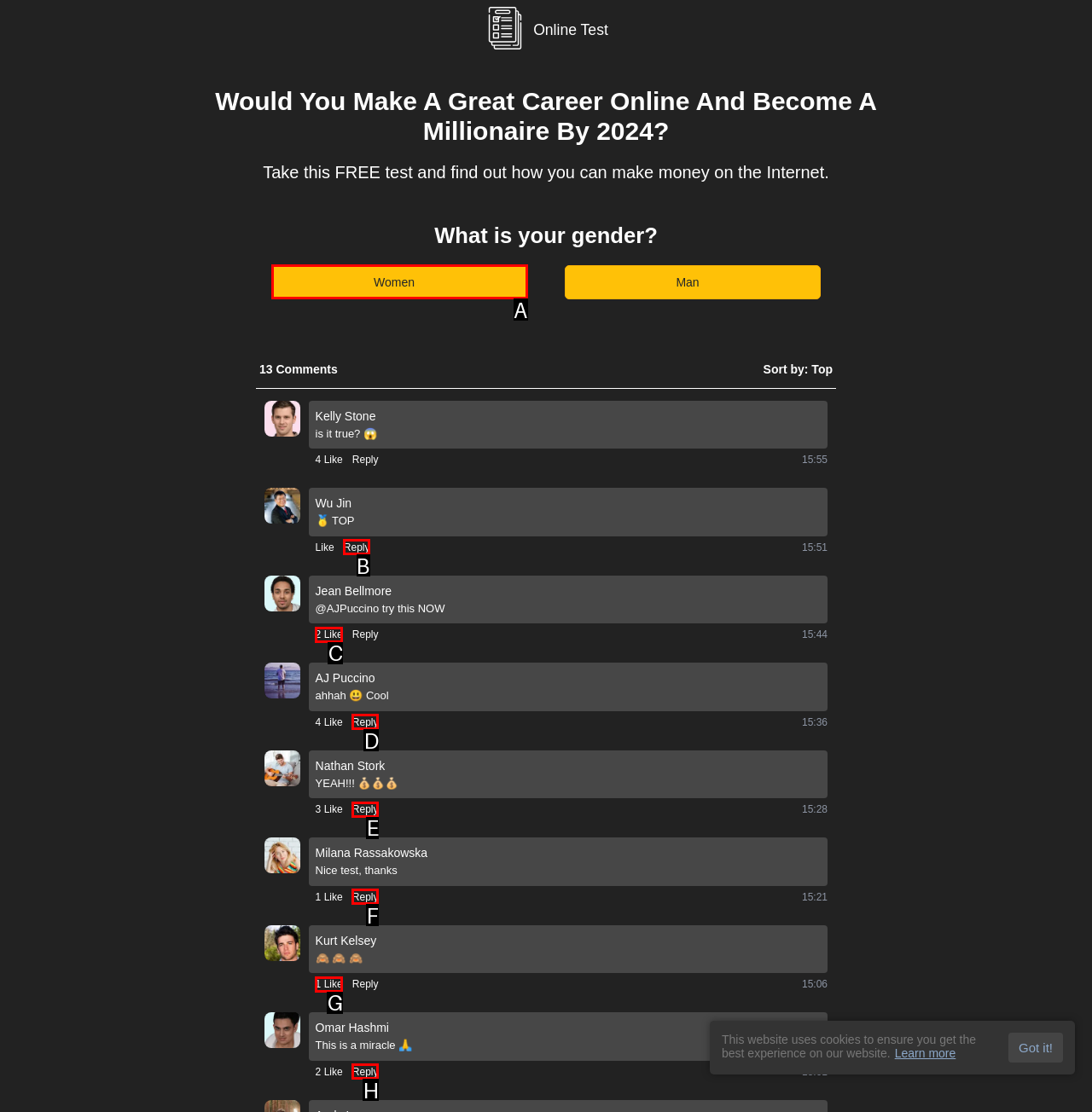Match the element description to one of the options: 2 Like
Respond with the corresponding option's letter.

C